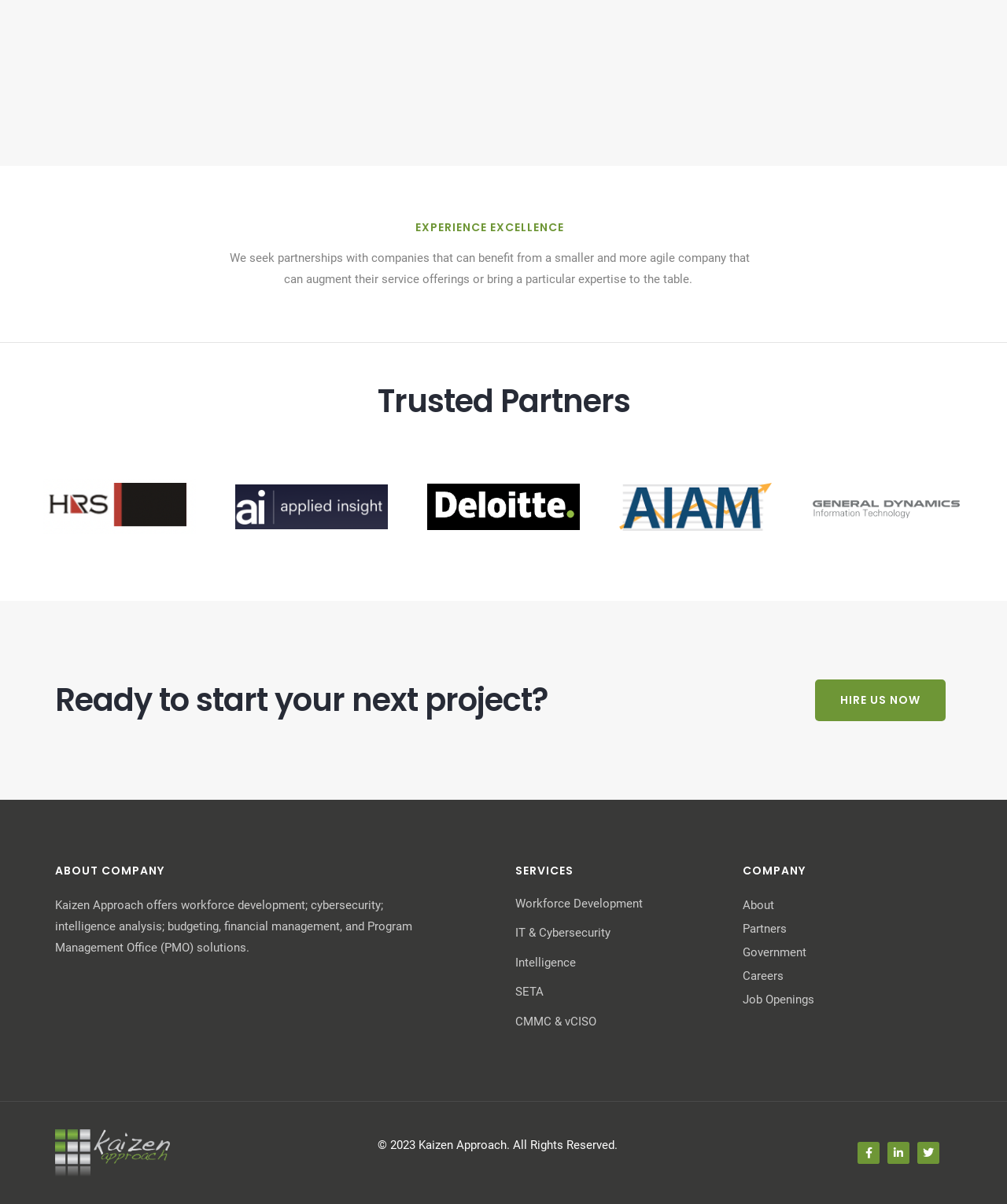Please find the bounding box for the following UI element description. Provide the coordinates in (top-left x, top-left y, bottom-right x, bottom-right y) format, with values between 0 and 1: Careers

[0.737, 0.802, 0.942, 0.819]